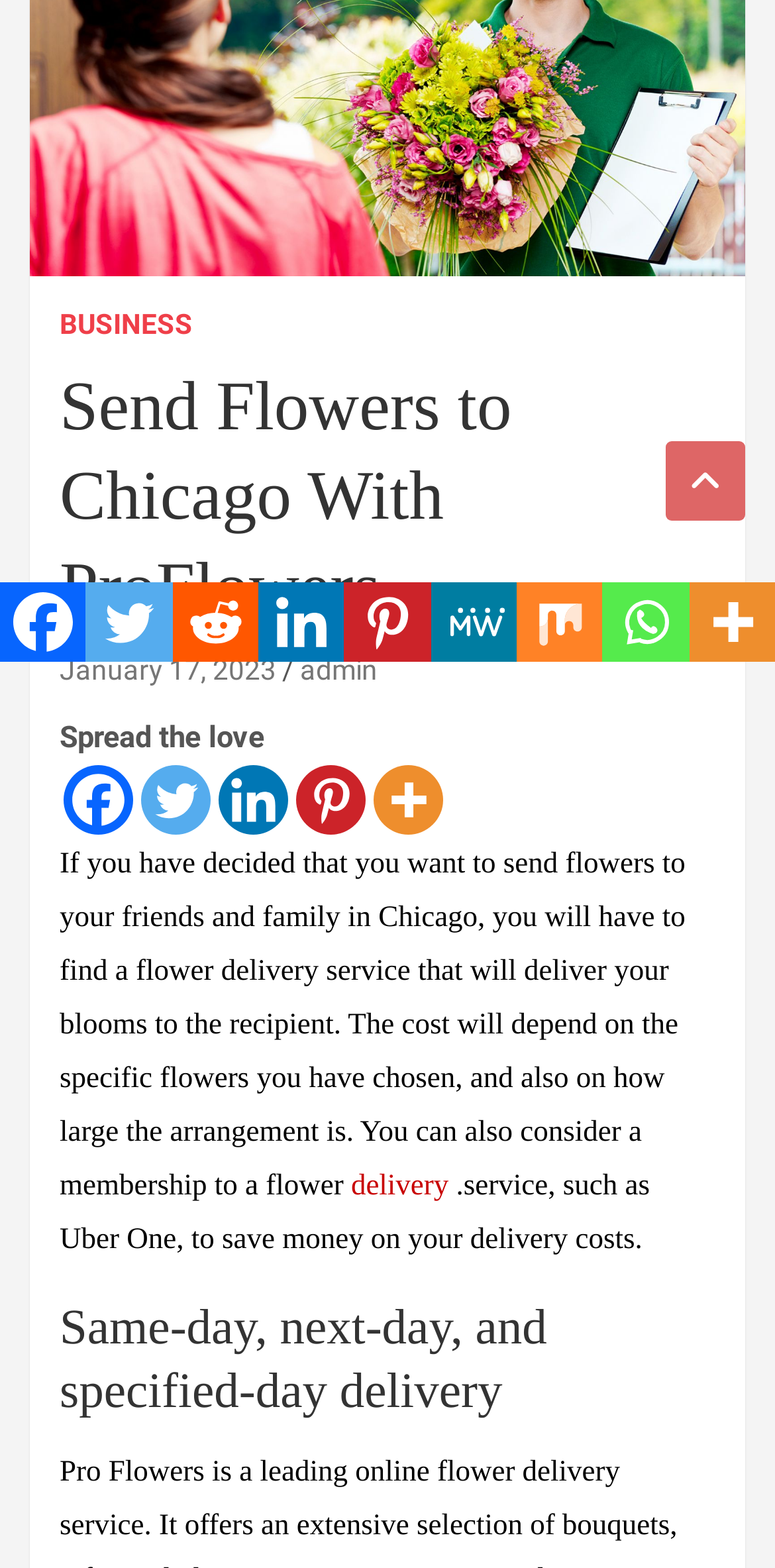From the element description: "title="Go to Top"", extract the bounding box coordinates of the UI element. The coordinates should be expressed as four float numbers between 0 and 1, in the order [left, top, right, bottom].

[0.859, 0.281, 0.962, 0.332]